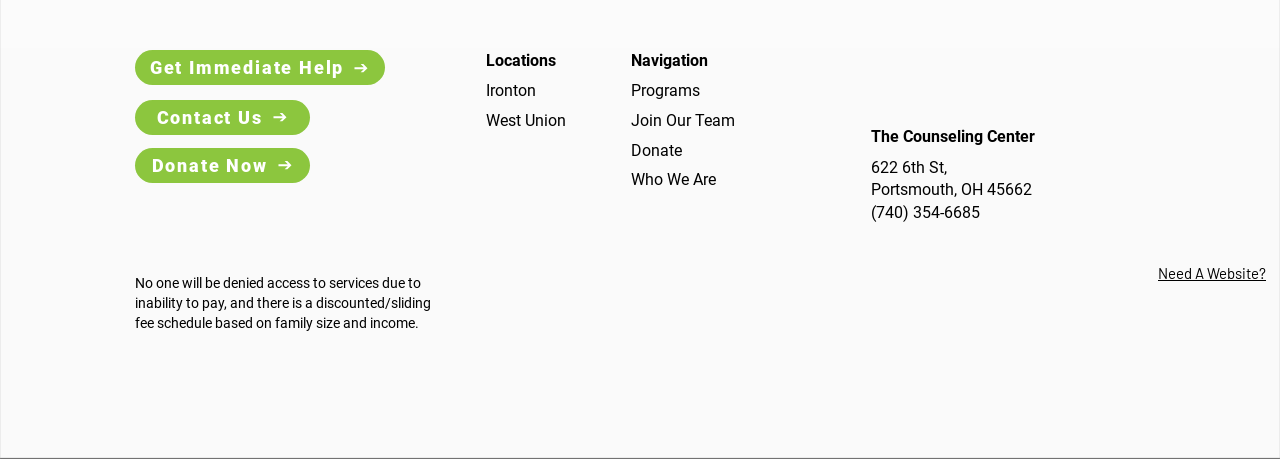What is the address of the organization?
Please use the image to deliver a detailed and complete answer.

I found this information by looking at the static text element with the address '622 6th St, Portsmouth, OH 45662' which is likely to be the physical address of the organization.